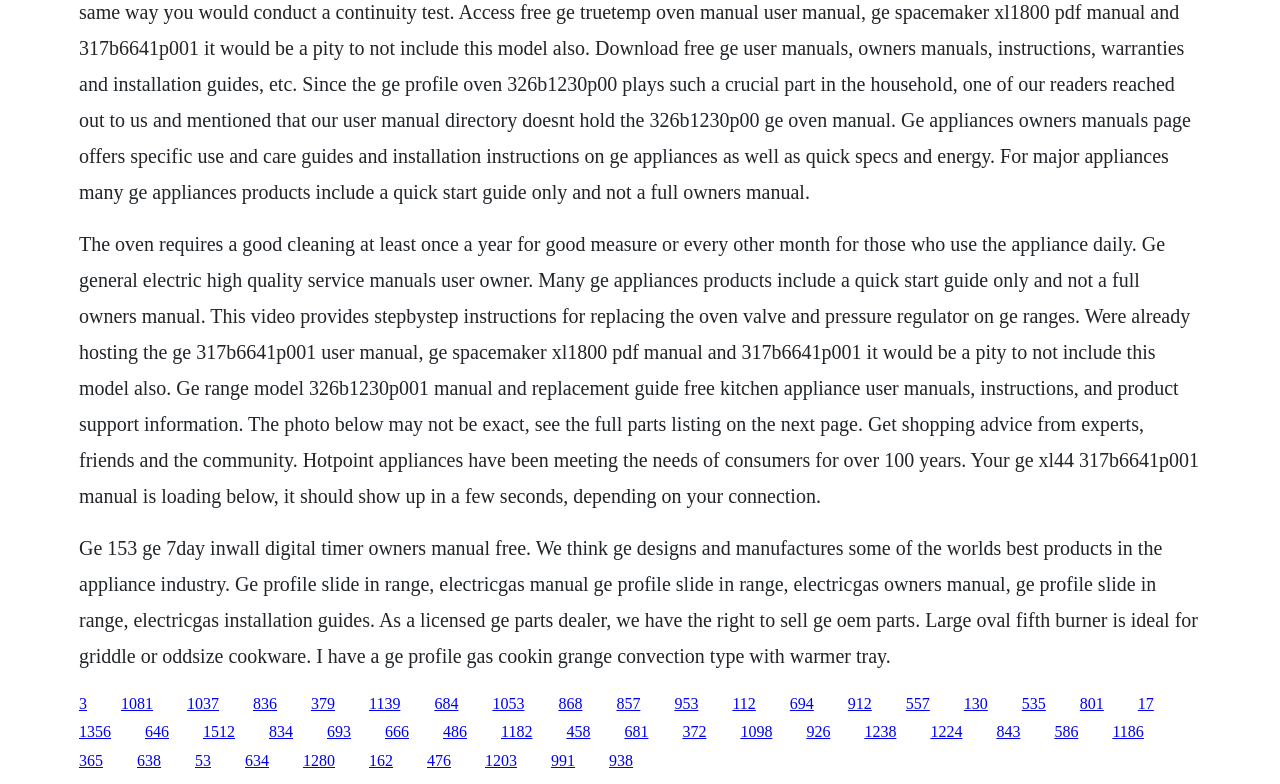What type of cookware is ideal for the large oval fifth burner?
Please give a detailed and elaborate answer to the question.

The webpage mentions that the large oval fifth burner is ideal for griddle or odd-size cookware, indicating that this type of cookware is suitable for the burner.